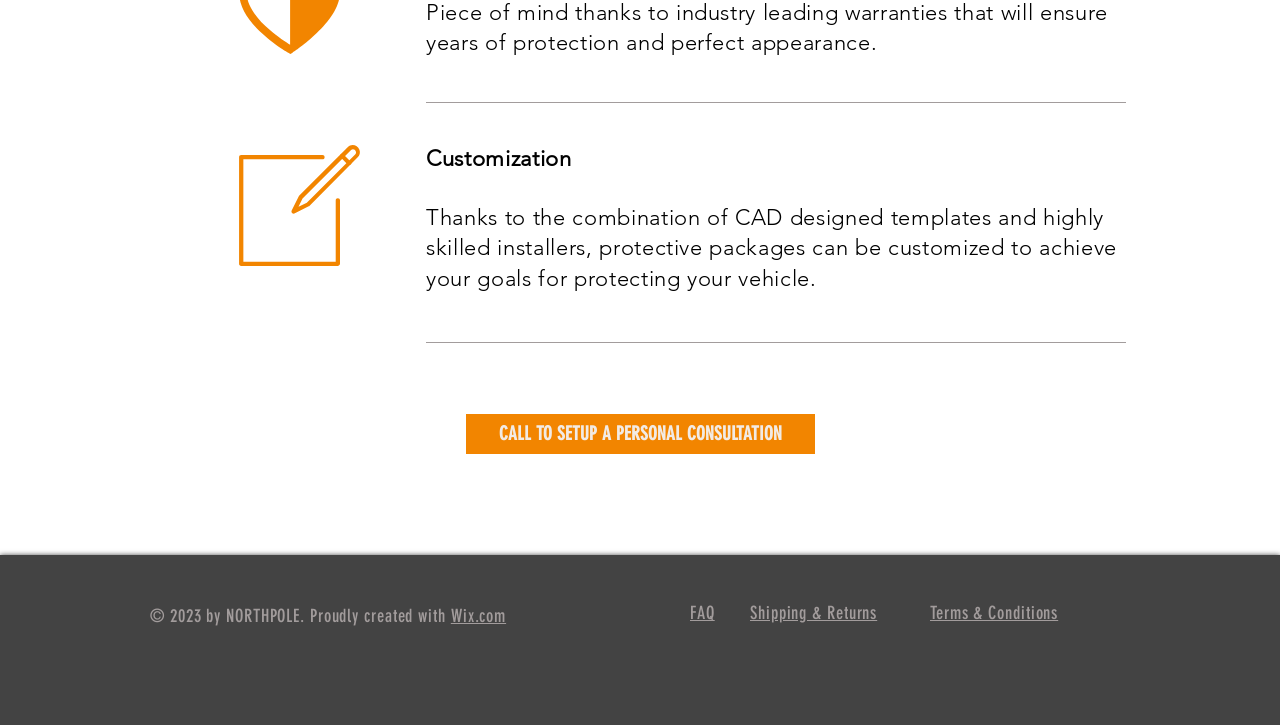Answer the question with a single word or phrase: 
What action can be taken by clicking the button?

Setup a personal consultation